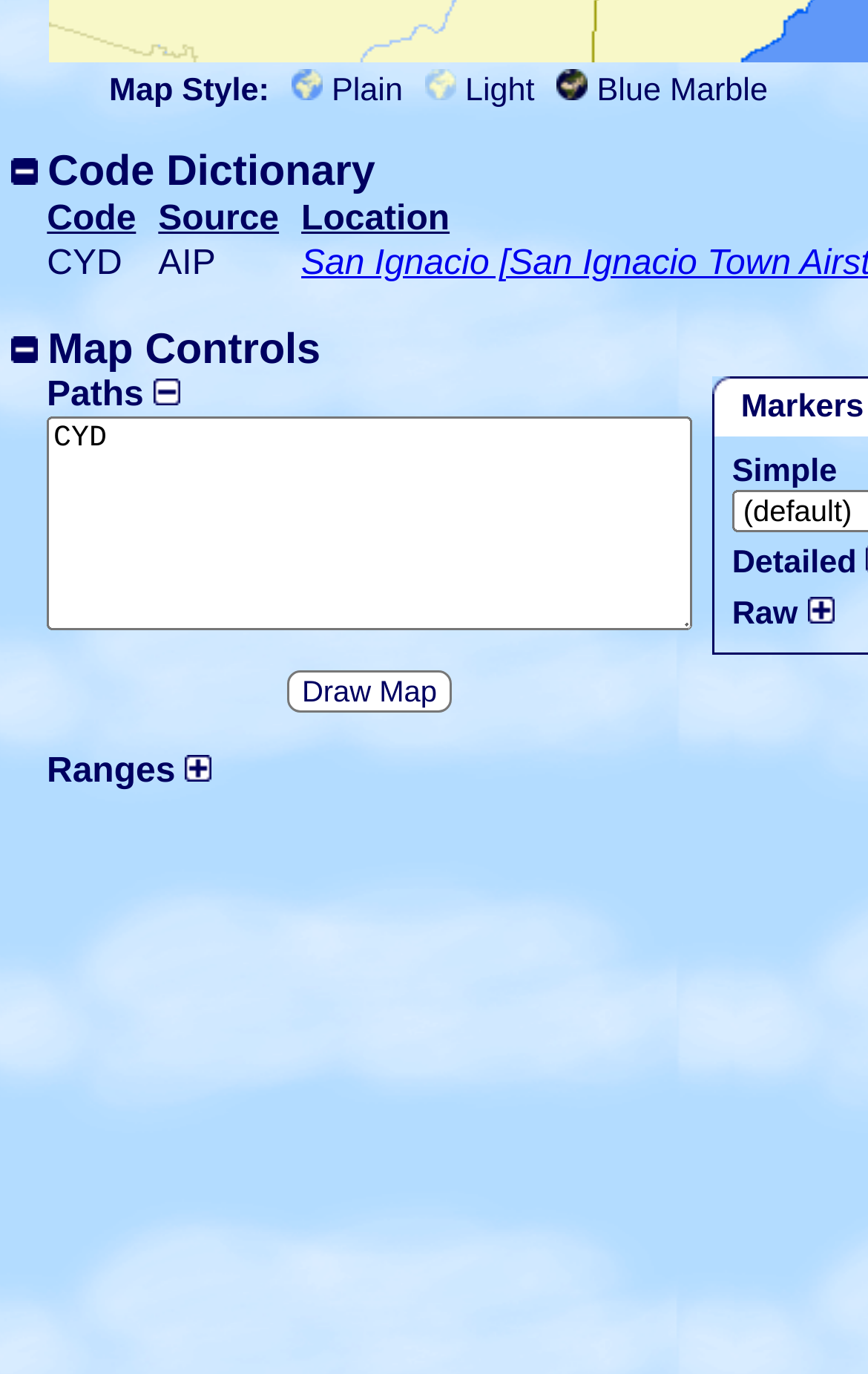What is the function of the 'Draw Map' button?
Please provide a comprehensive answer based on the information in the image.

I found the 'Draw Map' button in the Map Controls section, and it is accompanied by the text 'Paths CYD Draw Map Ranges', which suggests that the button is used to draw map ranges.